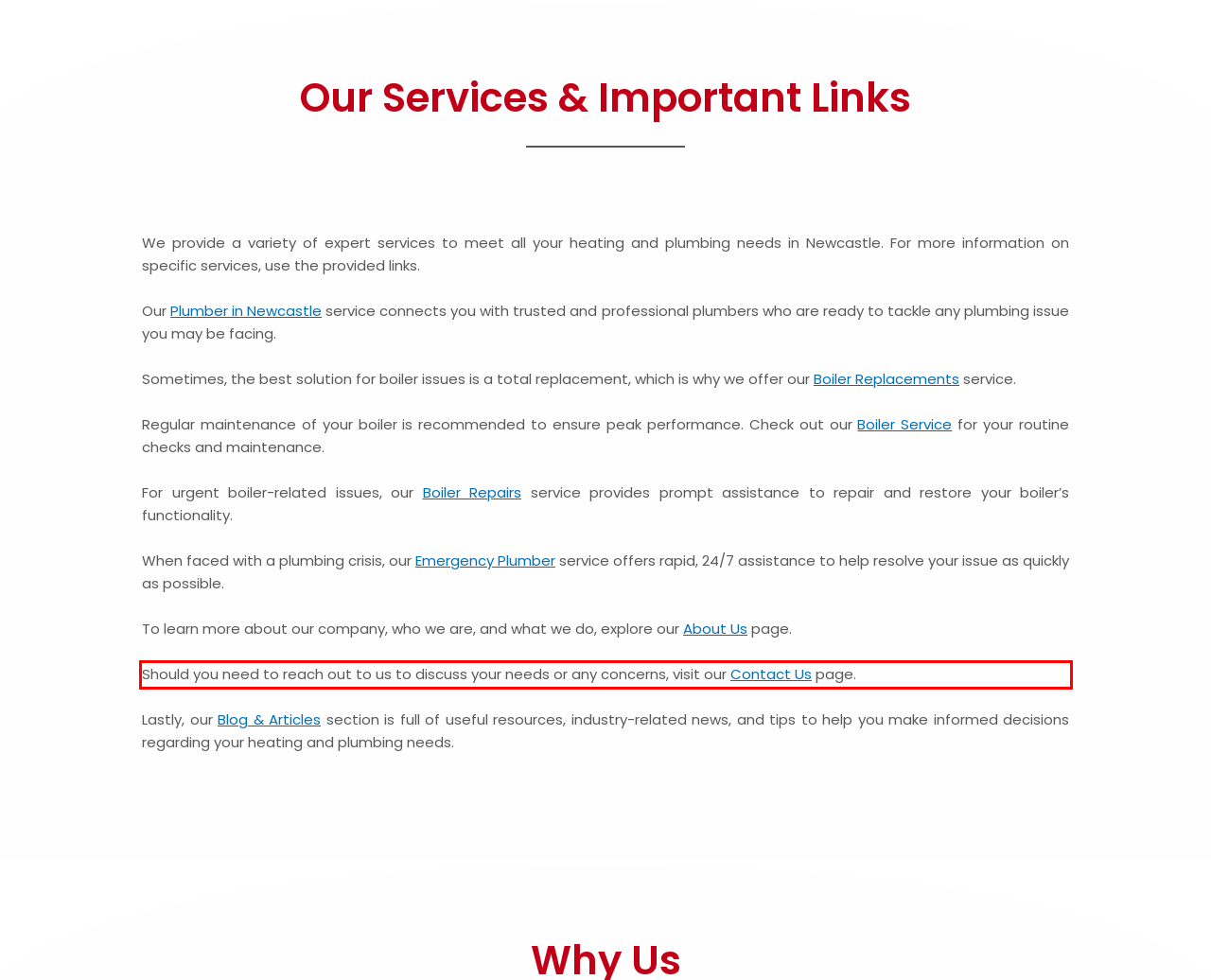Please examine the screenshot of the webpage and read the text present within the red rectangle bounding box.

Should you need to reach out to us to discuss your needs or any concerns, visit our Contact Us page.